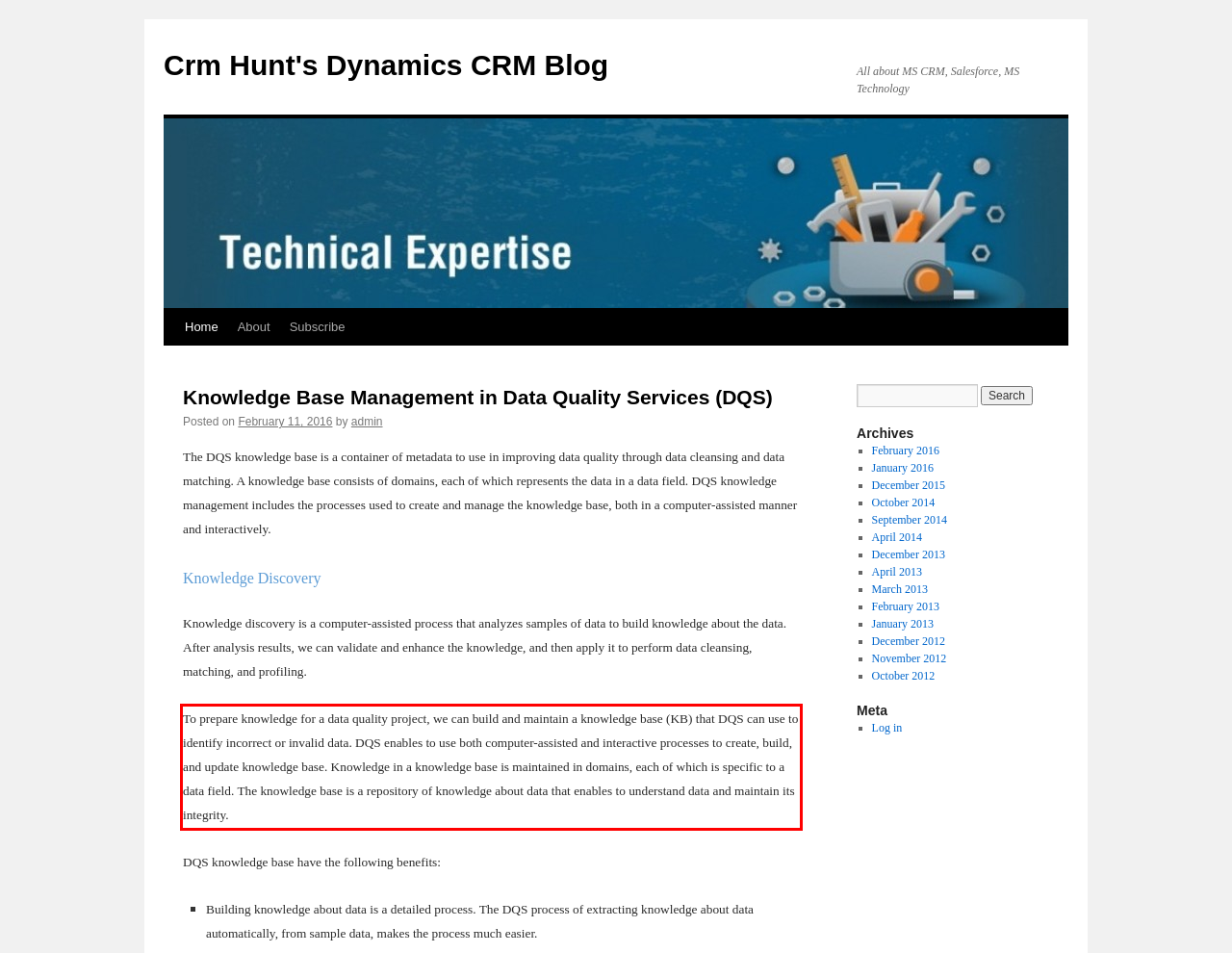You are provided with a screenshot of a webpage containing a red bounding box. Please extract the text enclosed by this red bounding box.

To prepare knowledge for a data quality project, we can build and maintain a knowledge base (KB) that DQS can use to identify incorrect or invalid data. DQS enables to use both computer-assisted and interactive processes to create, build, and update knowledge base. Knowledge in a knowledge base is maintained in domains, each of which is specific to a data field. The knowledge base is a repository of knowledge about data that enables to understand data and maintain its integrity.